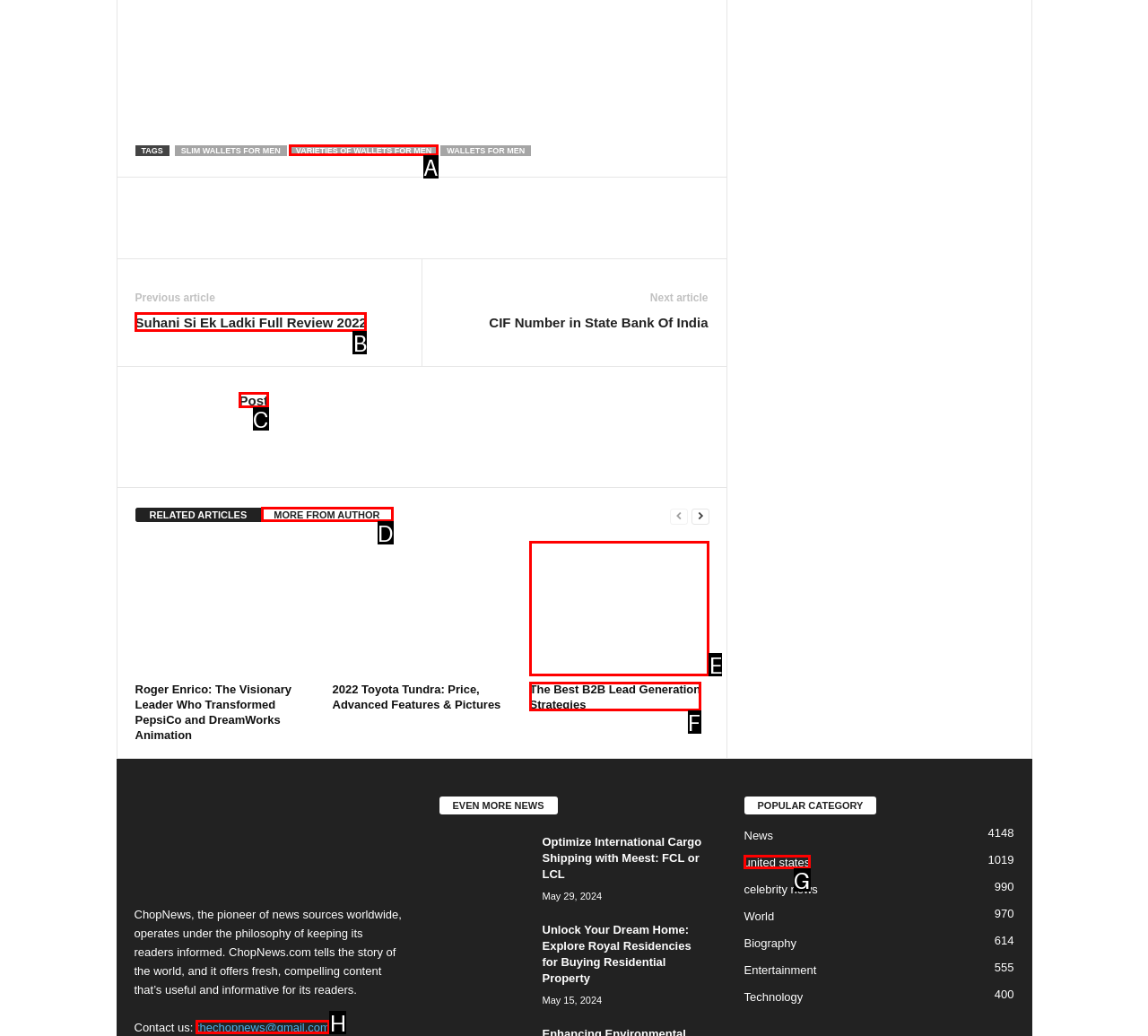Please identify the UI element that matches the description: Varieties of wallets for men
Respond with the letter of the correct option.

A